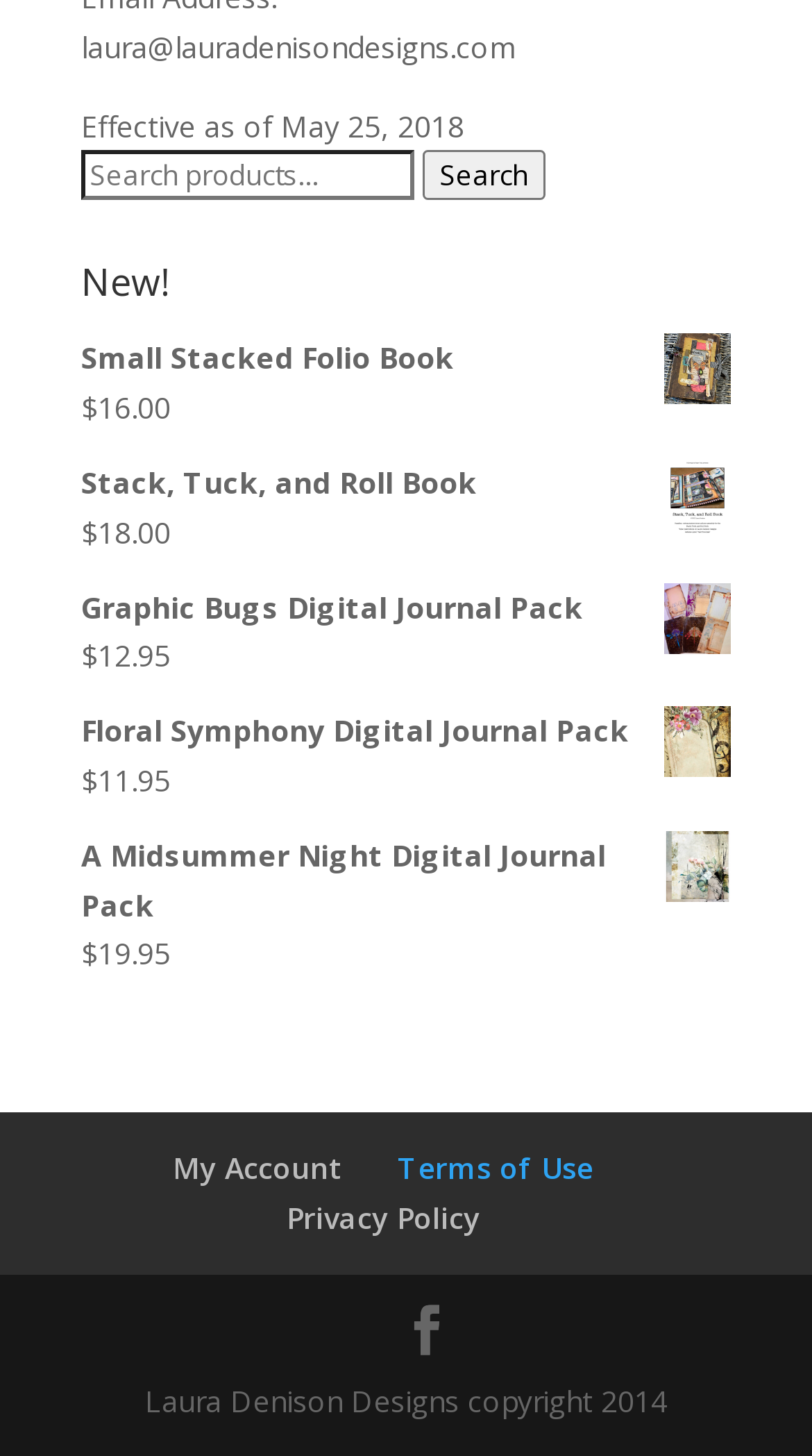Please identify the bounding box coordinates of the element I need to click to follow this instruction: "Search for something".

[0.1, 0.104, 0.9, 0.138]